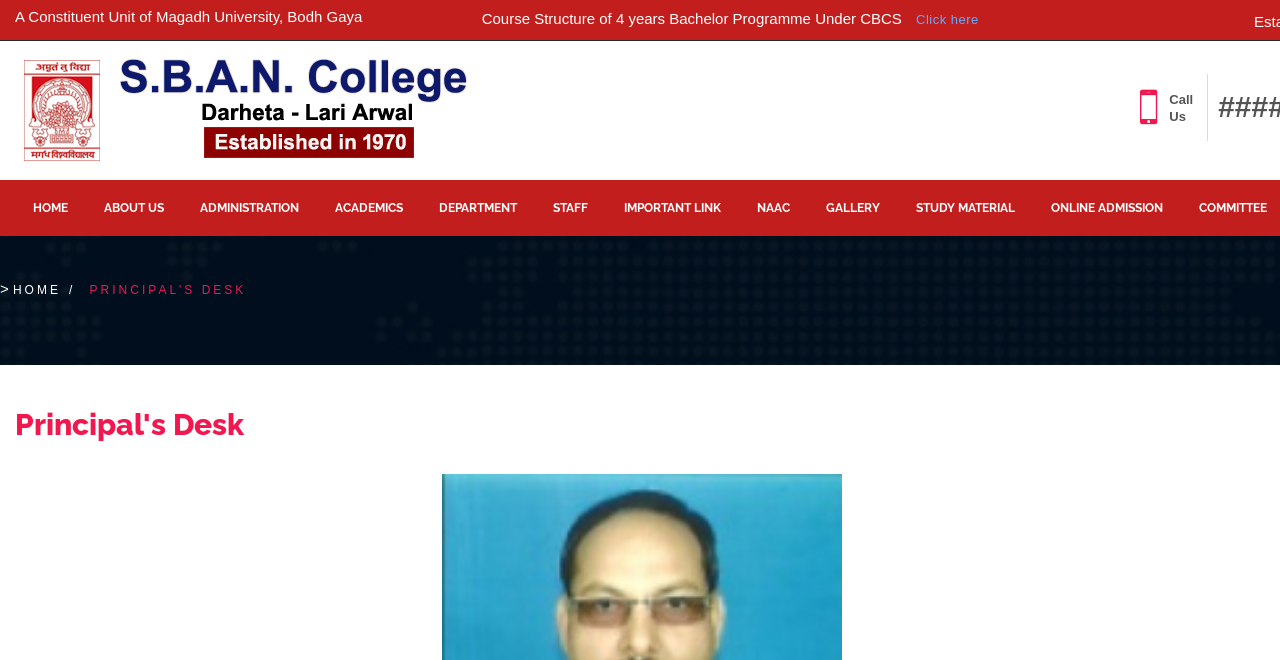Refer to the screenshot and give an in-depth answer to this question: What is the purpose of the 'Click here' link?

The 'Click here' link is located next to the static text 'Course Structure of 4 years Bachelor Programme Under CBCS' which suggests that clicking on the link will provide more information about the course structure.